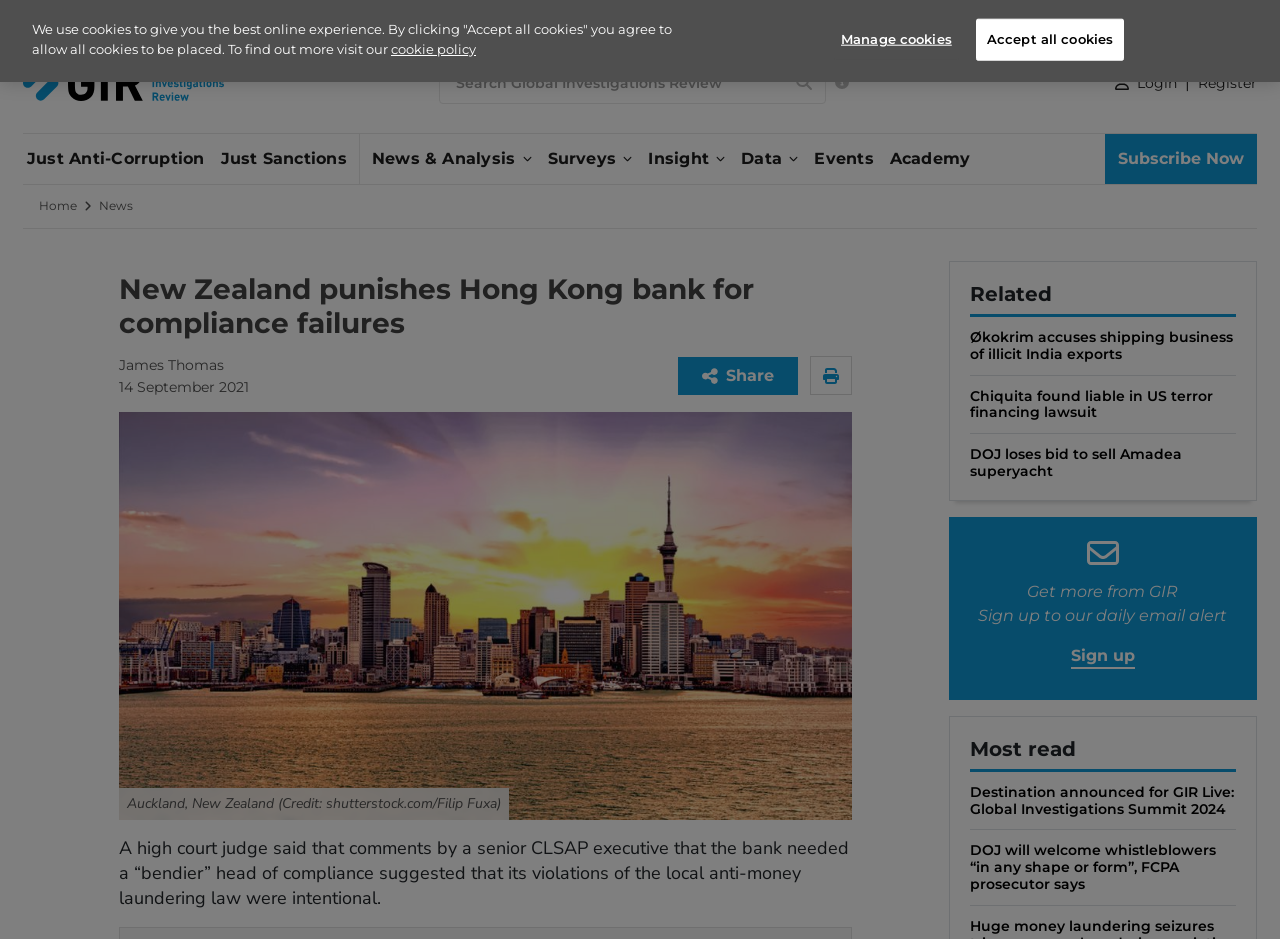Utilize the details in the image to give a detailed response to the question: Who made the comment about needing a 'bendier' head of compliance?

The answer can be found in the text below the main heading, which states 'A high court judge said that comments by a senior CLSAP executive that the bank needed a “bendier” head of compliance suggested that its violations of the local anti-money laundering law were intentional.' This suggests that the person who made the comment is a senior executive from CLSAP.